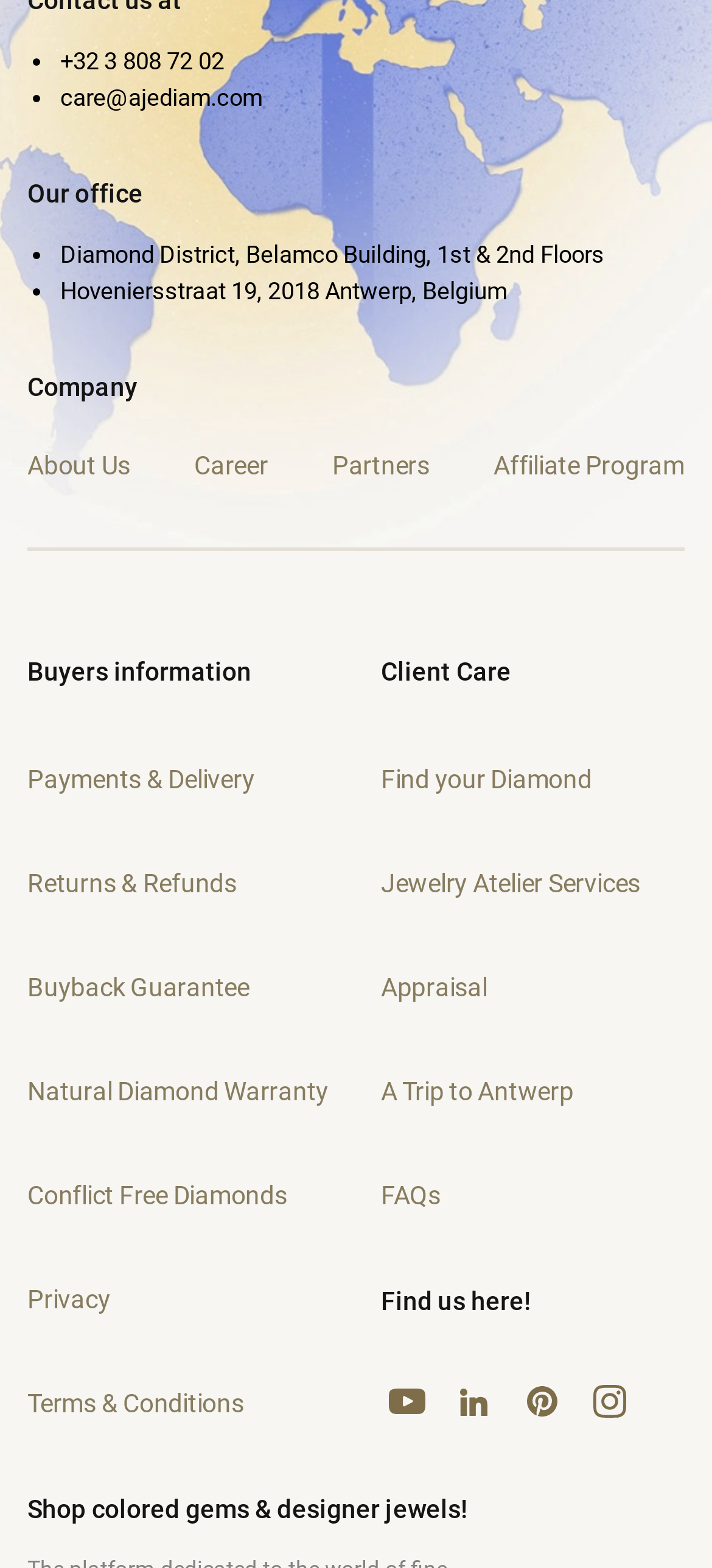Locate the bounding box coordinates of the element you need to click to accomplish the task described by this instruction: "Get information on Payments & Delivery".

[0.038, 0.488, 0.358, 0.506]